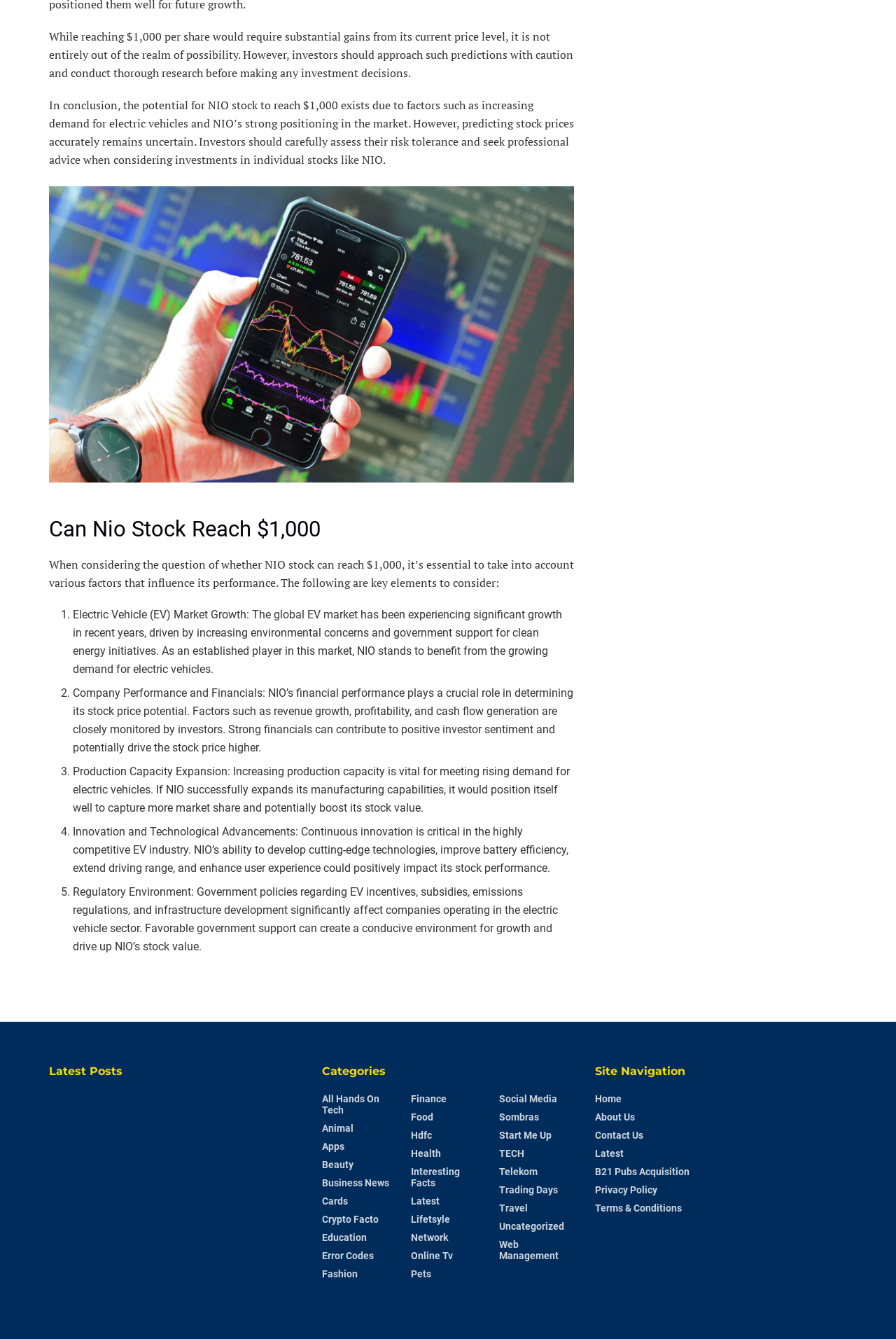What is the purpose of the 'Latest Posts' section?
Use the screenshot to answer the question with a single word or phrase.

To display recent articles